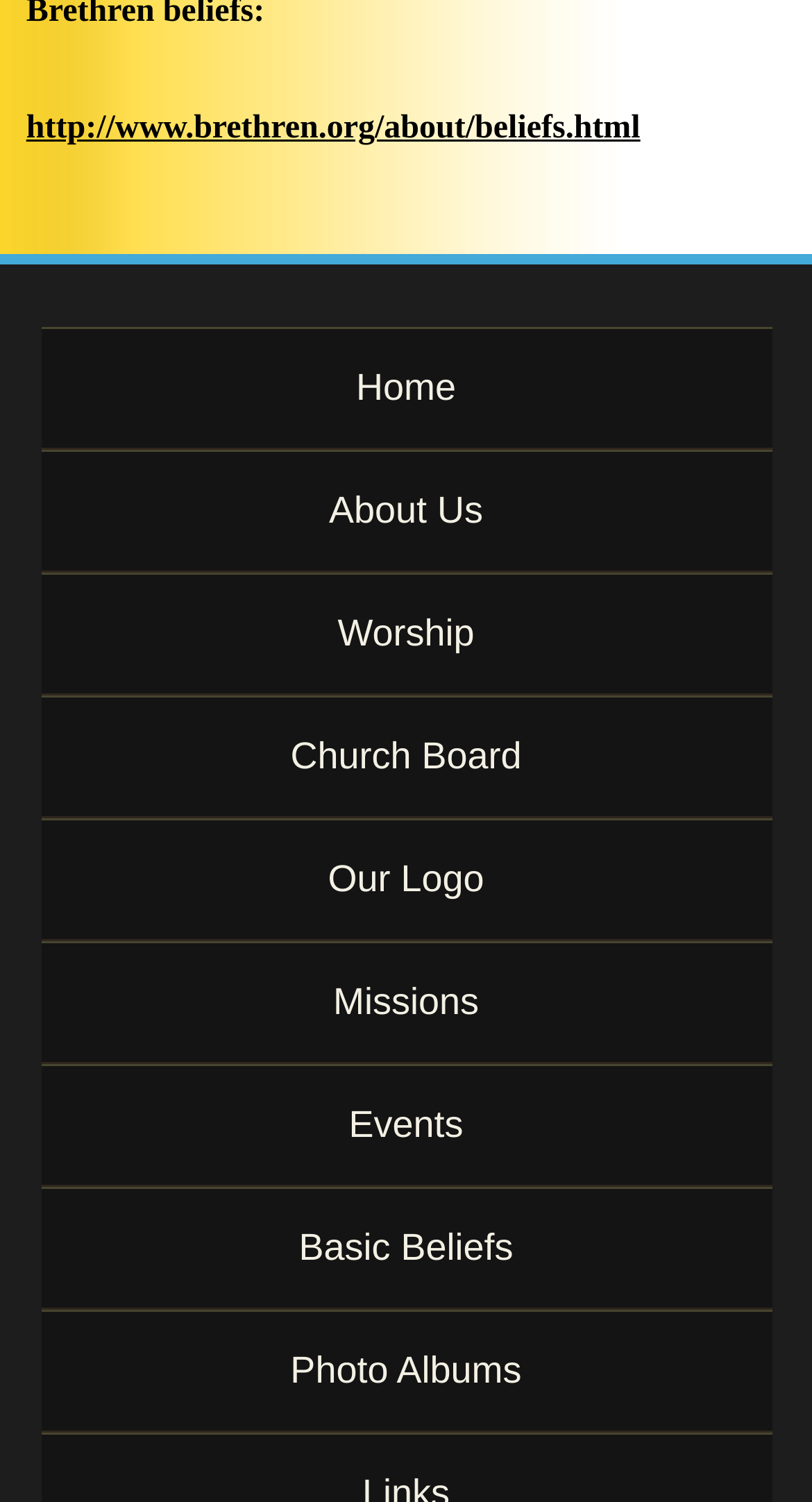Provide a short answer using a single word or phrase for the following question: 
What is the first link in the navigation menu?

Home